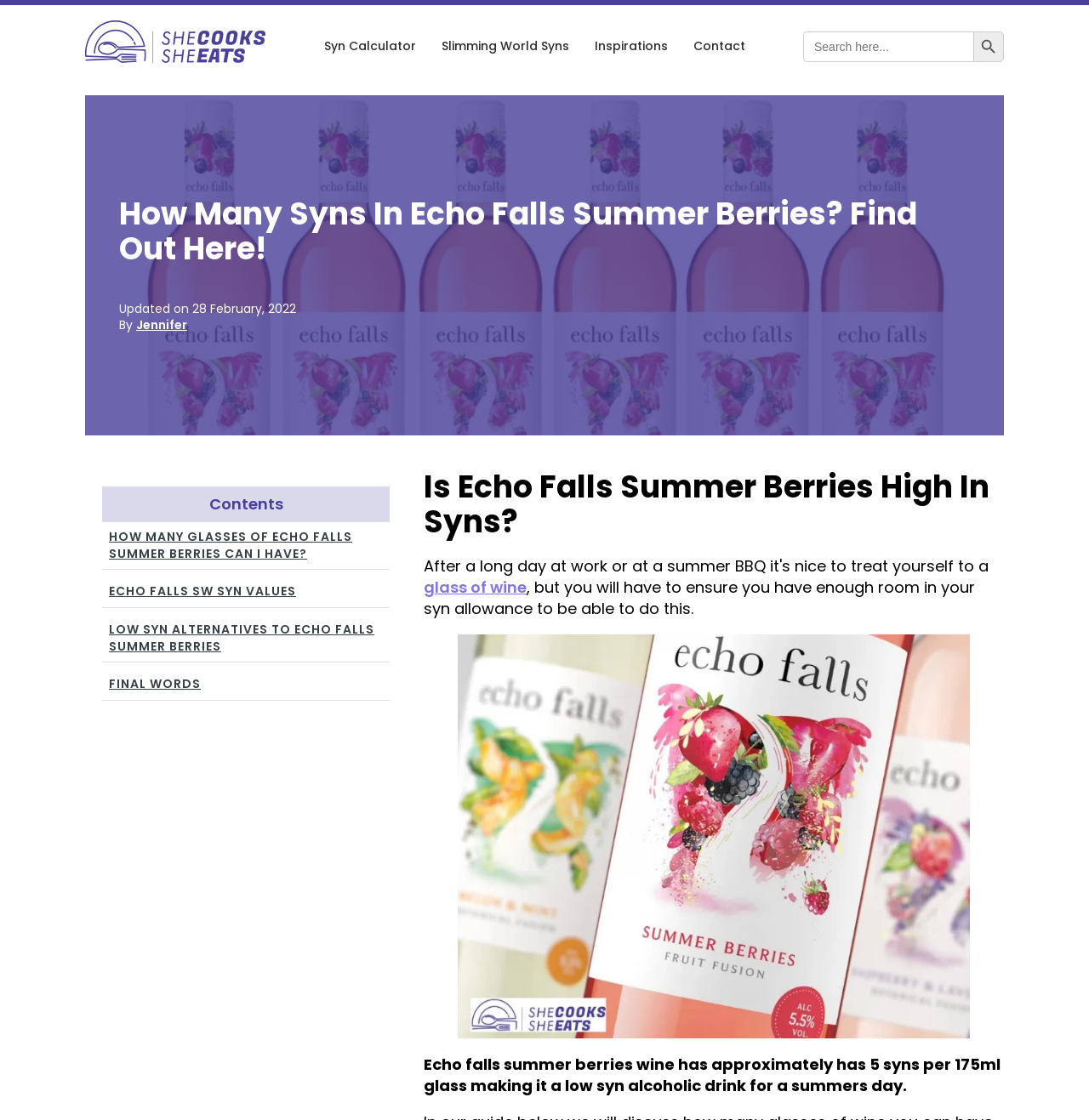Identify and provide the title of the webpage.

How Many Syns In Echo Falls Summer Berries? Find Out Here!